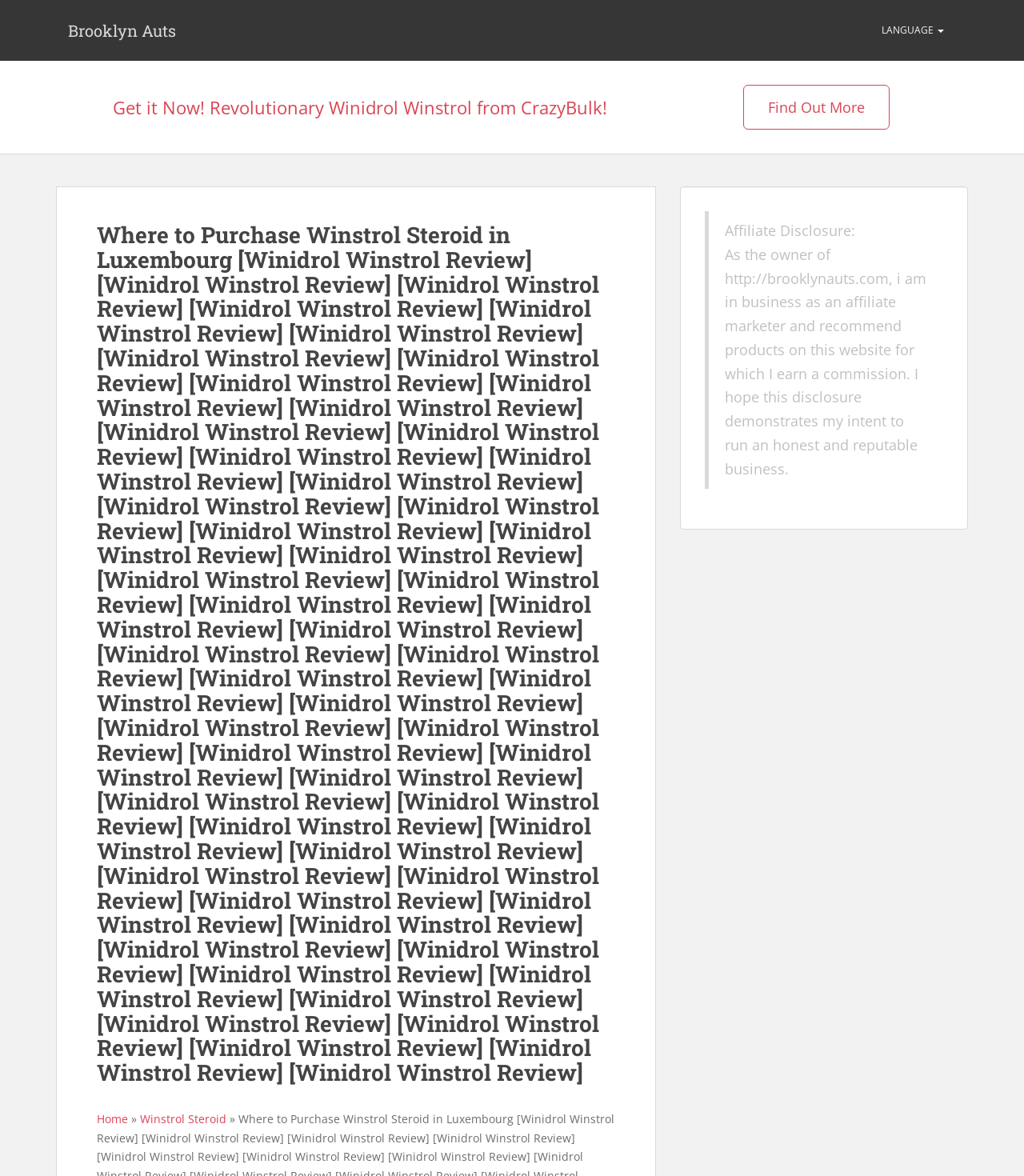Identify the headline of the webpage and generate its text content.

Where to Purchase Winstrol Steroid in Luxembourg [Winidrol Winstrol Review] [Winidrol Winstrol Review] [Winidrol Winstrol Review] [Winidrol Winstrol Review] [Winidrol Winstrol Review] [Winidrol Winstrol Review] [Winidrol Winstrol Review] [Winidrol Winstrol Review] [Winidrol Winstrol Review] [Winidrol Winstrol Review] [Winidrol Winstrol Review] [Winidrol Winstrol Review] [Winidrol Winstrol Review] [Winidrol Winstrol Review] [Winidrol Winstrol Review] [Winidrol Winstrol Review] [Winidrol Winstrol Review] [Winidrol Winstrol Review] [Winidrol Winstrol Review] [Winidrol Winstrol Review] [Winidrol Winstrol Review] [Winidrol Winstrol Review] [Winidrol Winstrol Review] [Winidrol Winstrol Review] [Winidrol Winstrol Review] [Winidrol Winstrol Review] [Winidrol Winstrol Review] [Winidrol Winstrol Review] [Winidrol Winstrol Review] [Winidrol Winstrol Review] [Winidrol Winstrol Review] [Winidrol Winstrol Review] [Winidrol Winstrol Review] [Winidrol Winstrol Review] [Winidrol Winstrol Review] [Winidrol Winstrol Review] [Winidrol Winstrol Review] [Winidrol Winstrol Review] [Winidrol Winstrol Review] [Winidrol Winstrol Review] [Winidrol Winstrol Review] [Winidrol Winstrol Review] [Winidrol Winstrol Review] [Winidrol Winstrol Review] [Winidrol Winstrol Review] [Winidrol Winstrol Review] [Winidrol Winstrol Review] [Winidrol Winstrol Review] [Winidrol Winstrol Review] [Winidrol Winstrol Review] [Winidrol Winstrol Review] [Winidrol Winstrol Review] [Winidrol Winstrol Review] [Winidrol Winstrol Review] [Winidrol Winstrol Review] [Winidrol Winstrol Review]